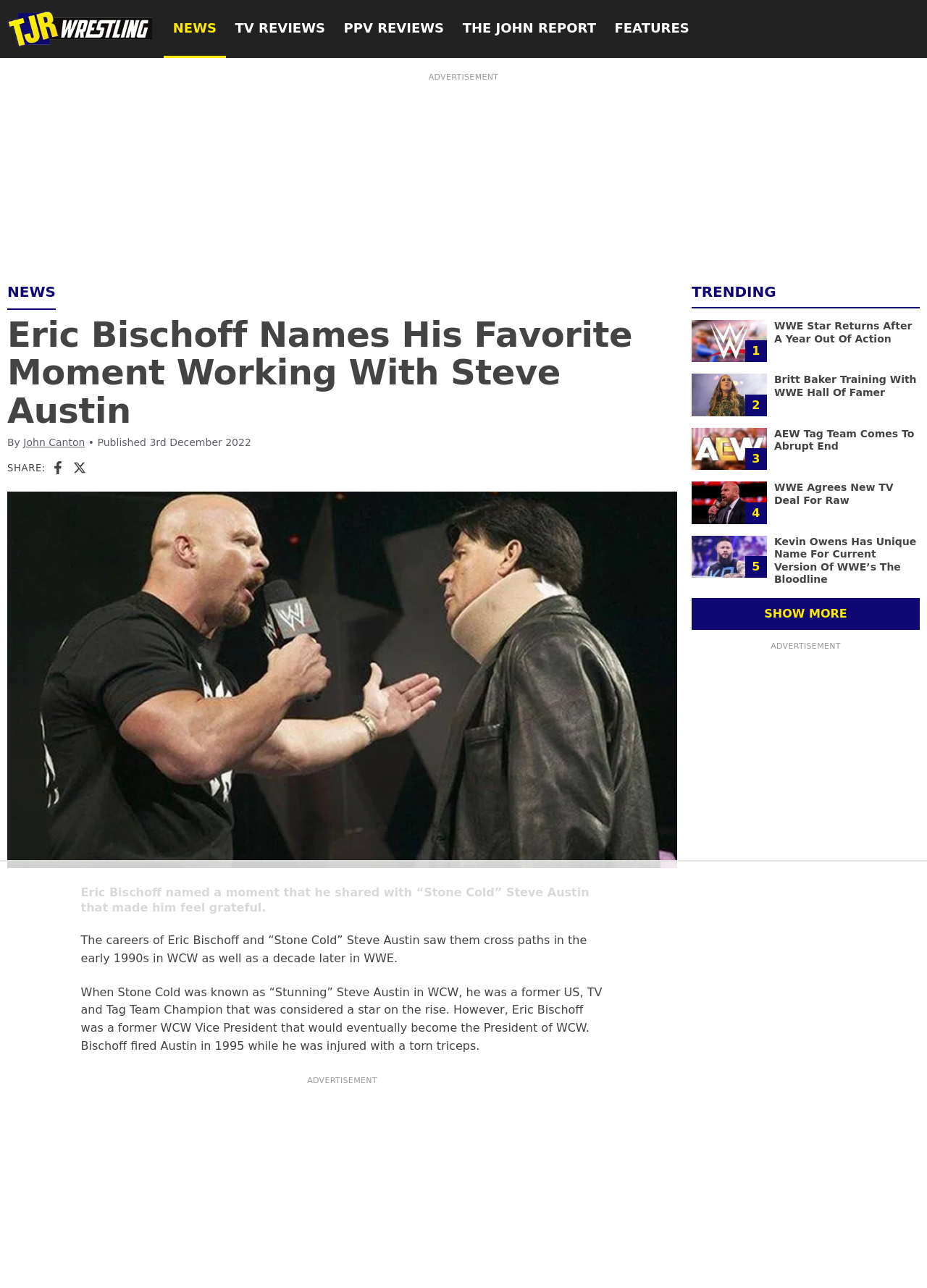Can you provide the bounding box coordinates for the element that should be clicked to implement the instruction: "Click the SHOW MORE button"?

[0.746, 0.464, 0.992, 0.489]